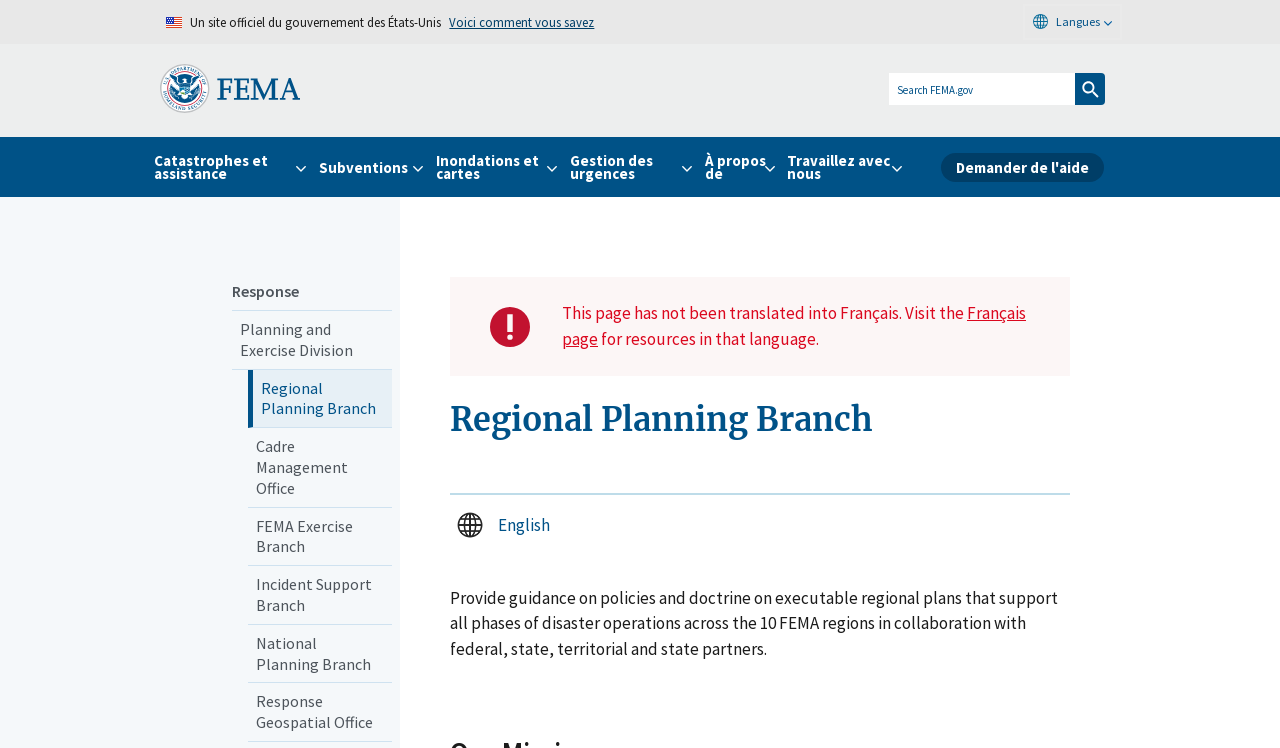Determine the bounding box coordinates for the UI element matching this description: "Planning and Exercise Division".

[0.181, 0.416, 0.306, 0.494]